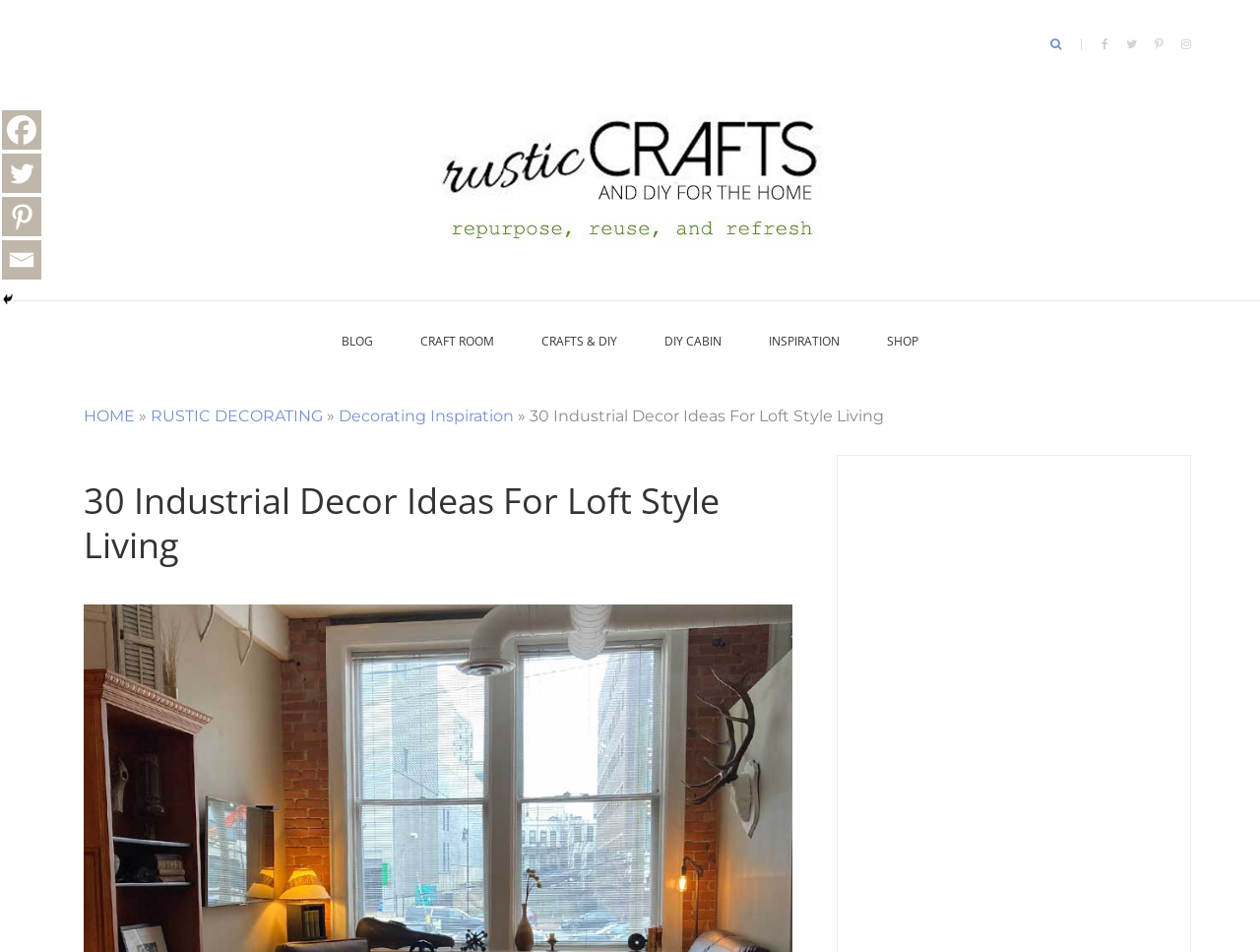What is the website's main theme?
Your answer should be a single word or phrase derived from the screenshot.

Rustic Crafts & DIY